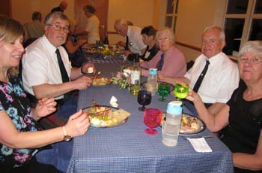Generate a comprehensive description of the image.

The image captures a lively scene at the Spring Dance event held on 4th February 2017 at the Kippington Church Centre. Seated at a beautifully arranged table, a group of cheerful attendees enjoy a meal together, showcasing a sense of community and celebration. The table is adorned with a blue checkered tablecloth and features plates filled with food, while drinks in colorful glasses add to the festive atmosphere. Laughter and conversations are likely shared among the participants, with some individuals dressed in formal attire, reflecting the spirit of the occasion. This moment highlights the joy of gathering in fellowship and celebration at a cherished community event.